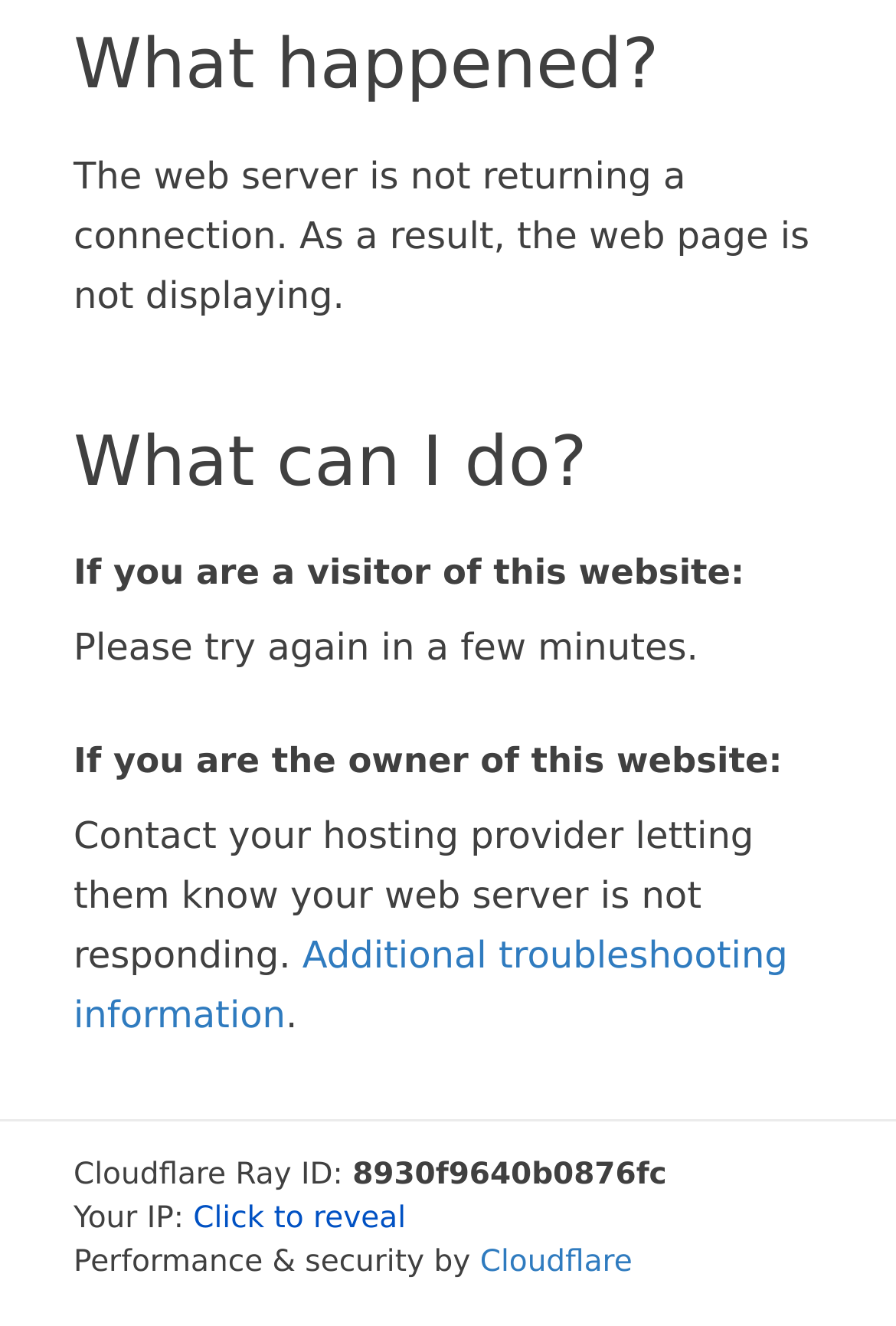Respond to the question below with a concise word or phrase:
What is the reason for the webpage not displaying?

Server not returning a connection